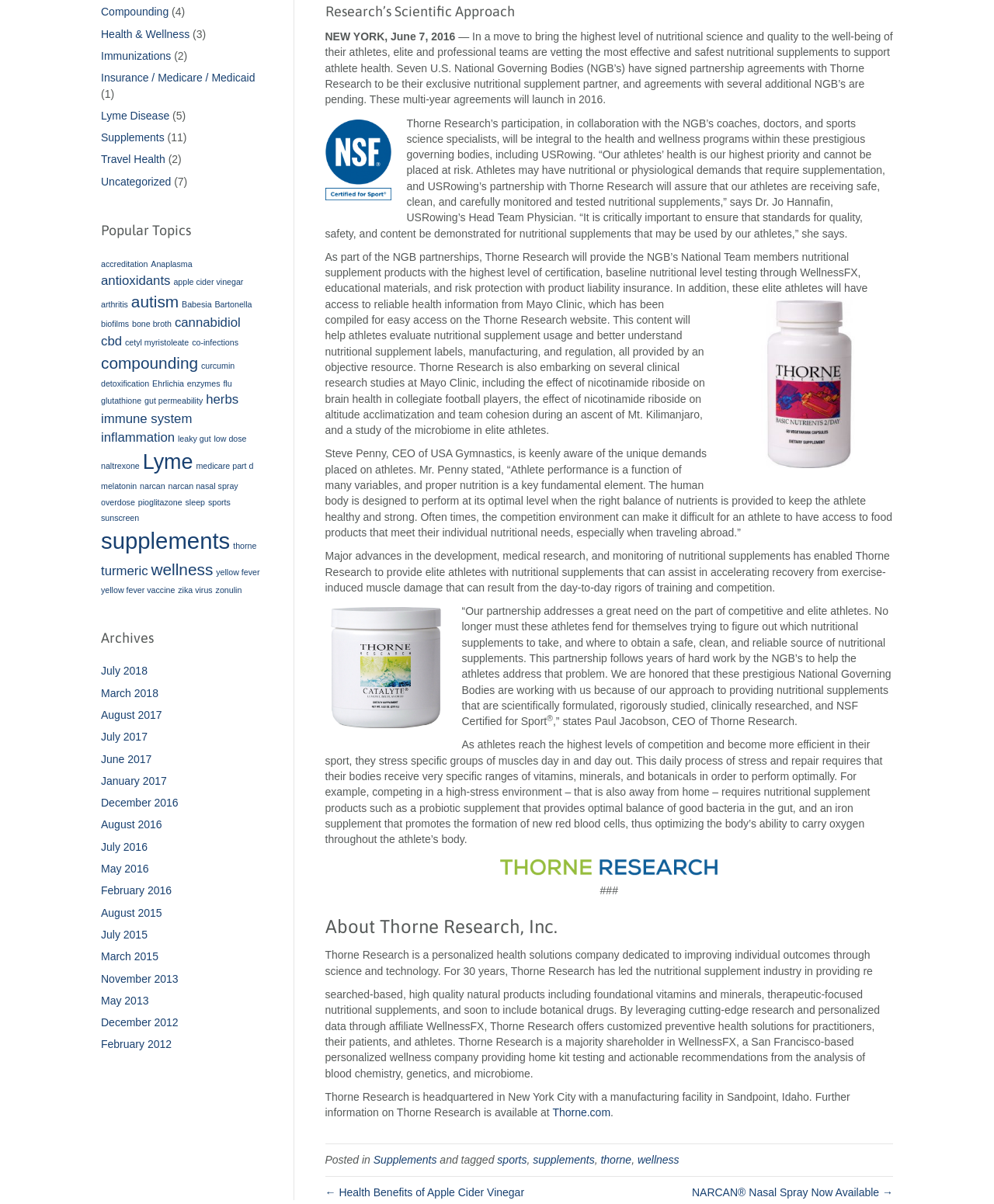Given the webpage screenshot, identify the bounding box of the UI element that matches this description: "Insurance / Medicare / Medicaid".

[0.102, 0.059, 0.257, 0.07]